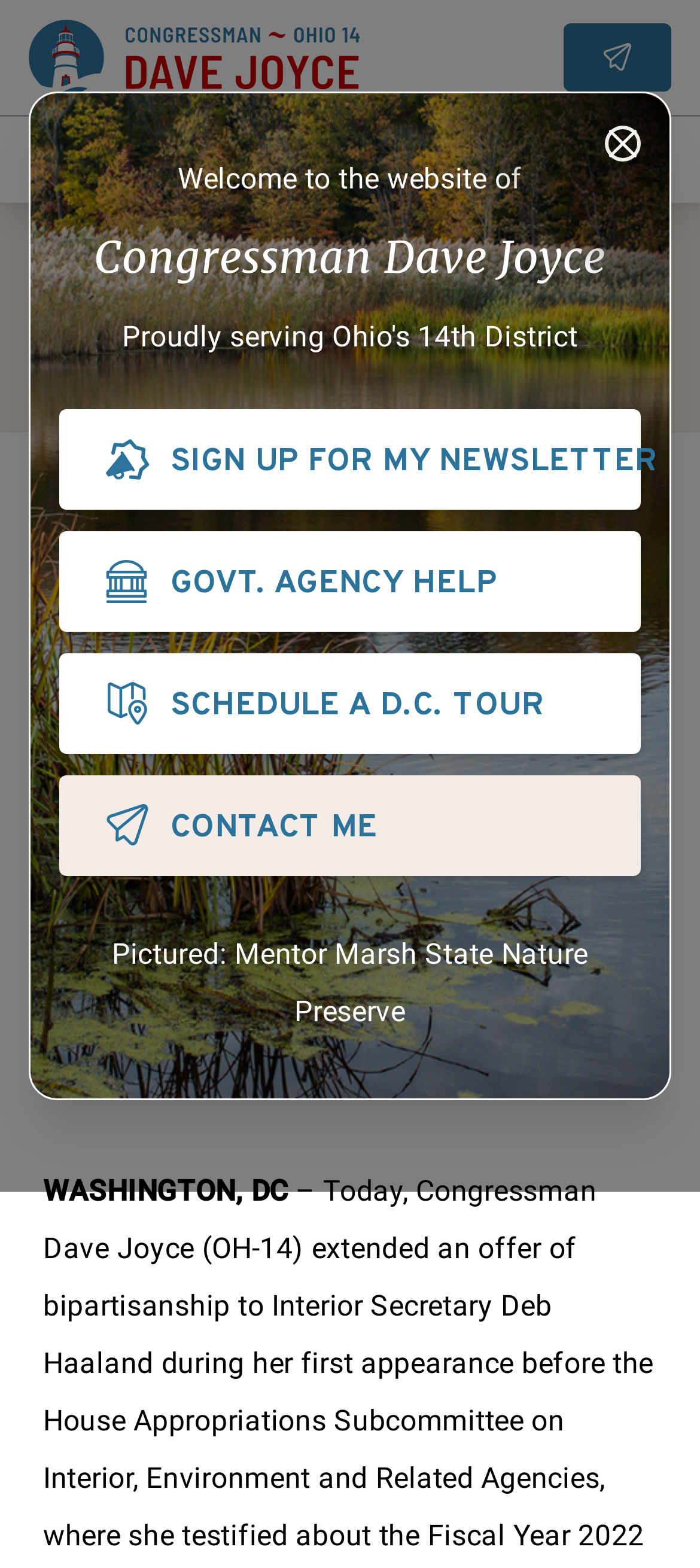Please identify the bounding box coordinates of the clickable element to fulfill the following instruction: "Contact the congressman". The coordinates should be four float numbers between 0 and 1, i.e., [left, top, right, bottom].

[0.085, 0.494, 0.915, 0.559]